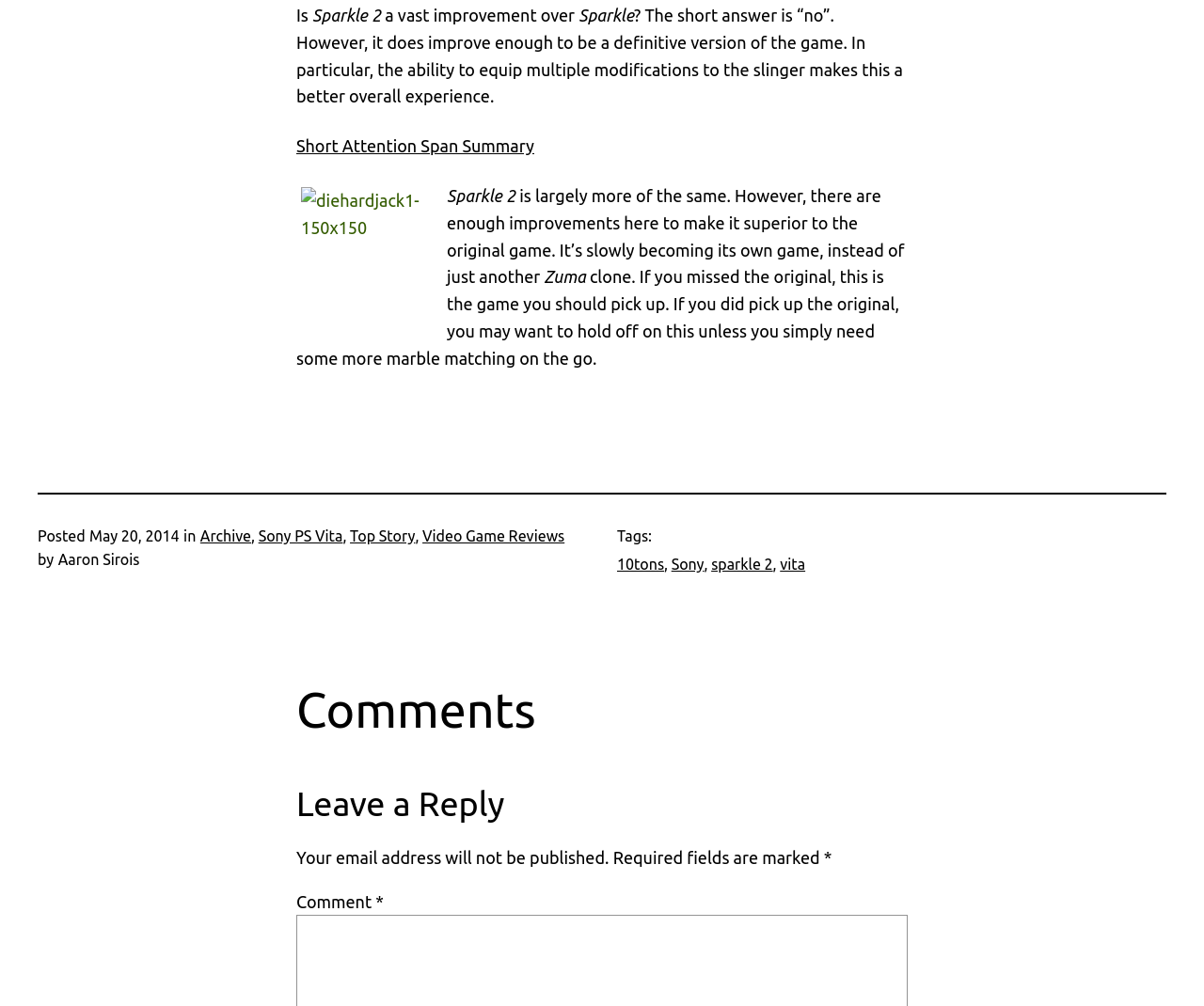Find the bounding box coordinates of the clickable area required to complete the following action: "Click on the 'Top Story' link".

[0.291, 0.524, 0.345, 0.541]